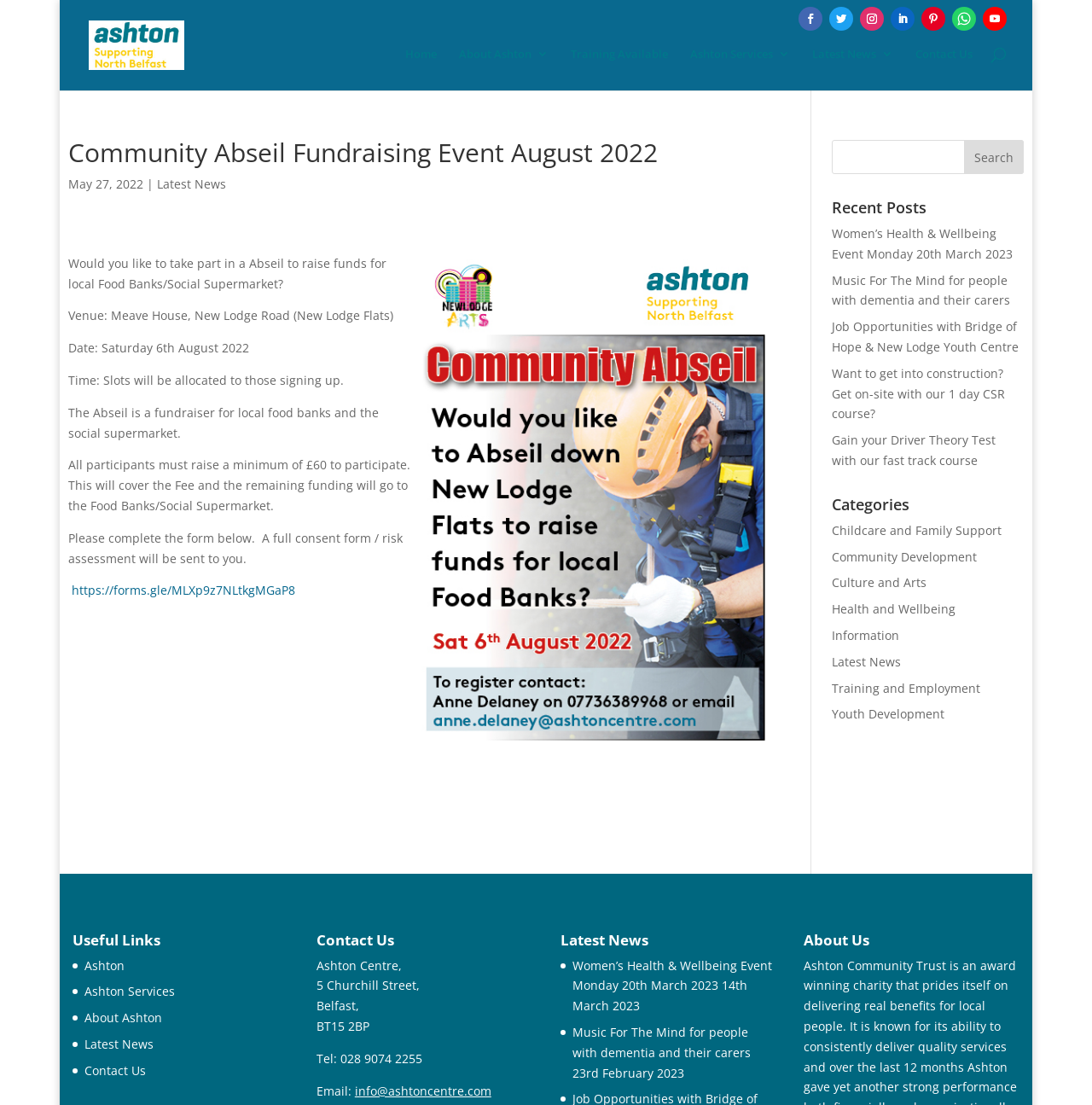Find the bounding box coordinates of the element's region that should be clicked in order to follow the given instruction: "Search for something". The coordinates should consist of four float numbers between 0 and 1, i.e., [left, top, right, bottom].

[0.031, 0.0, 0.922, 0.001]